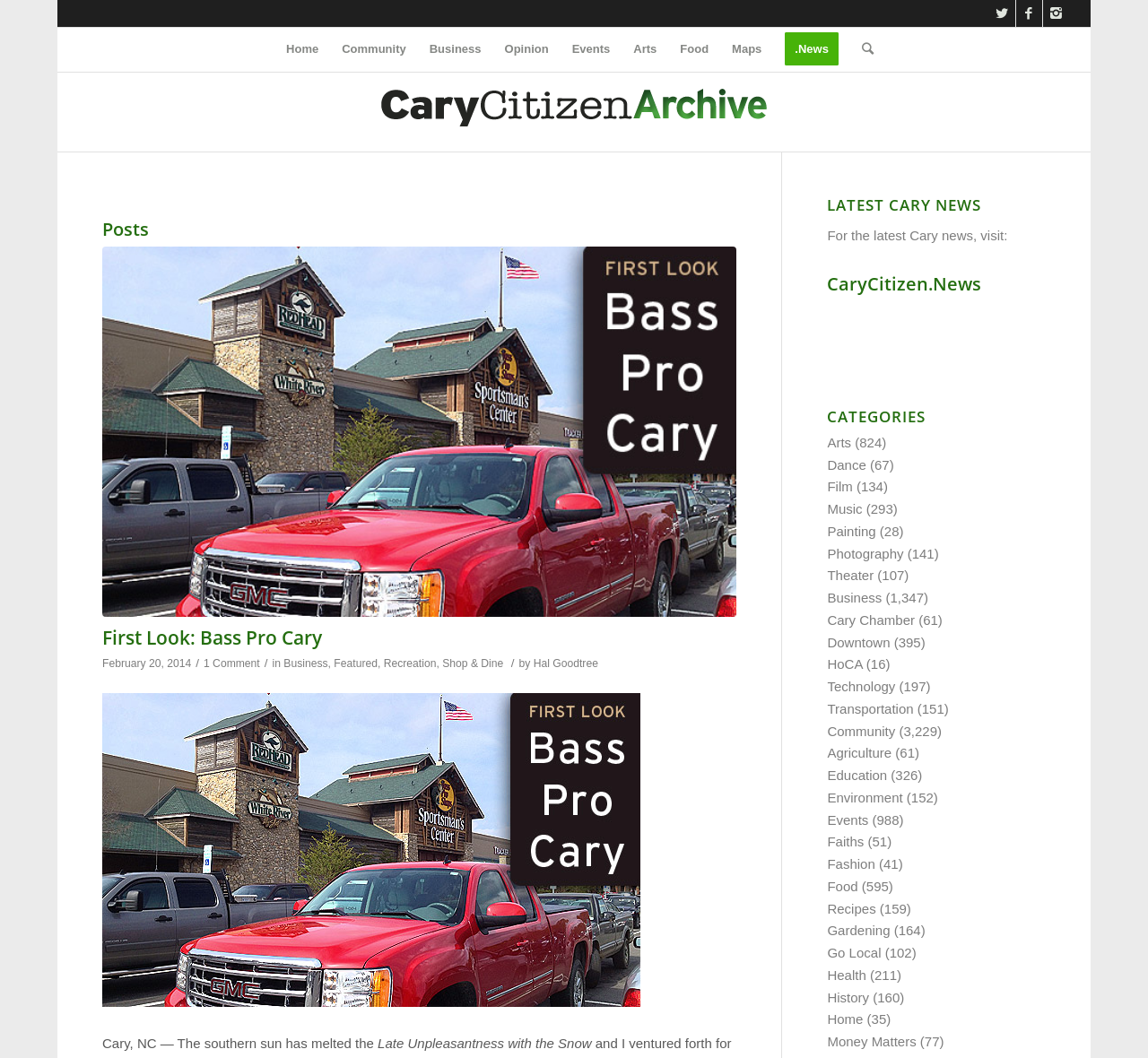Can you identify the bounding box coordinates of the clickable region needed to carry out this instruction: 'Click on Home'? The coordinates should be four float numbers within the range of 0 to 1, stated as [left, top, right, bottom].

[0.239, 0.025, 0.288, 0.068]